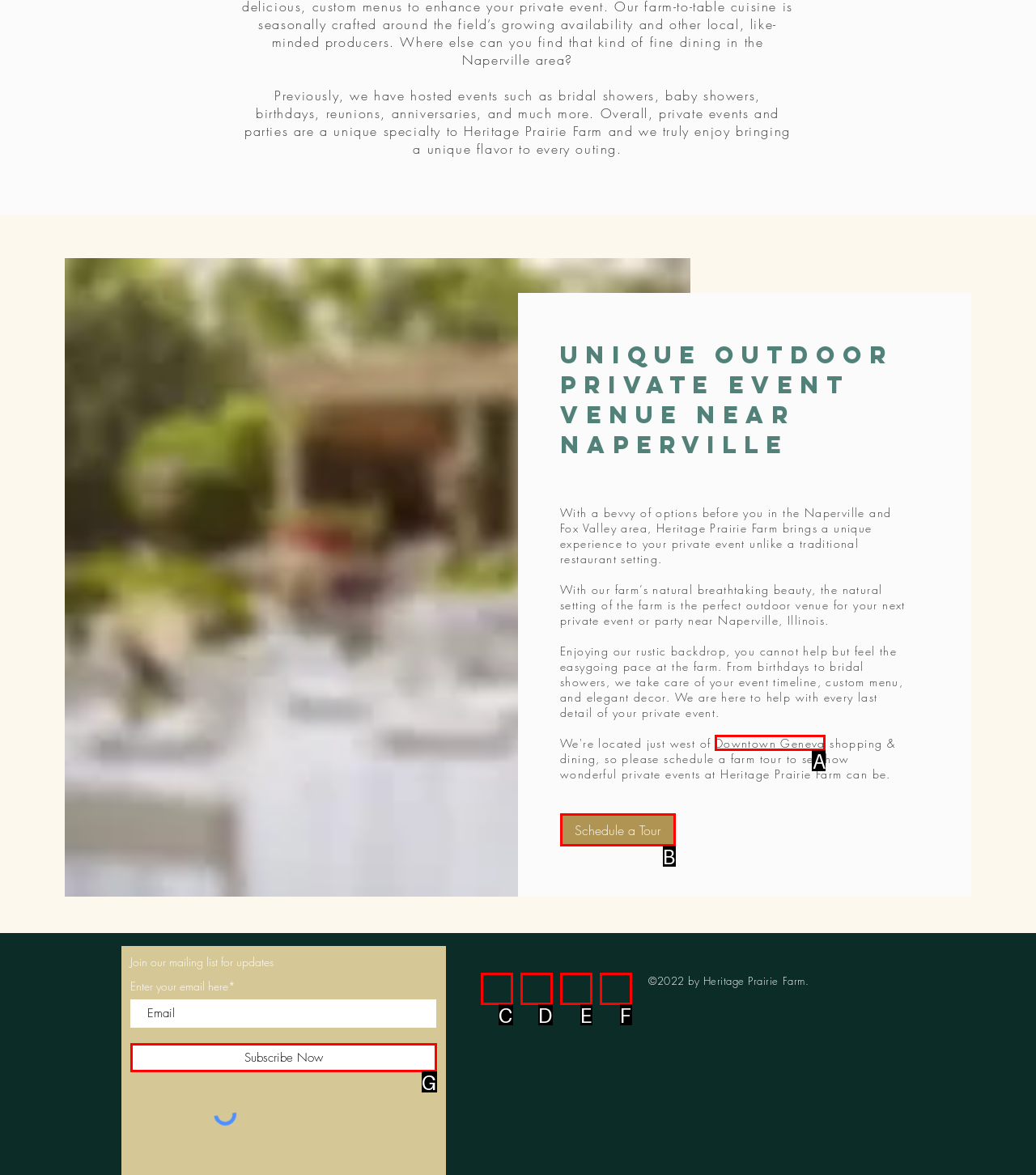Tell me which one HTML element best matches the description: Schedule a Tour
Answer with the option's letter from the given choices directly.

B